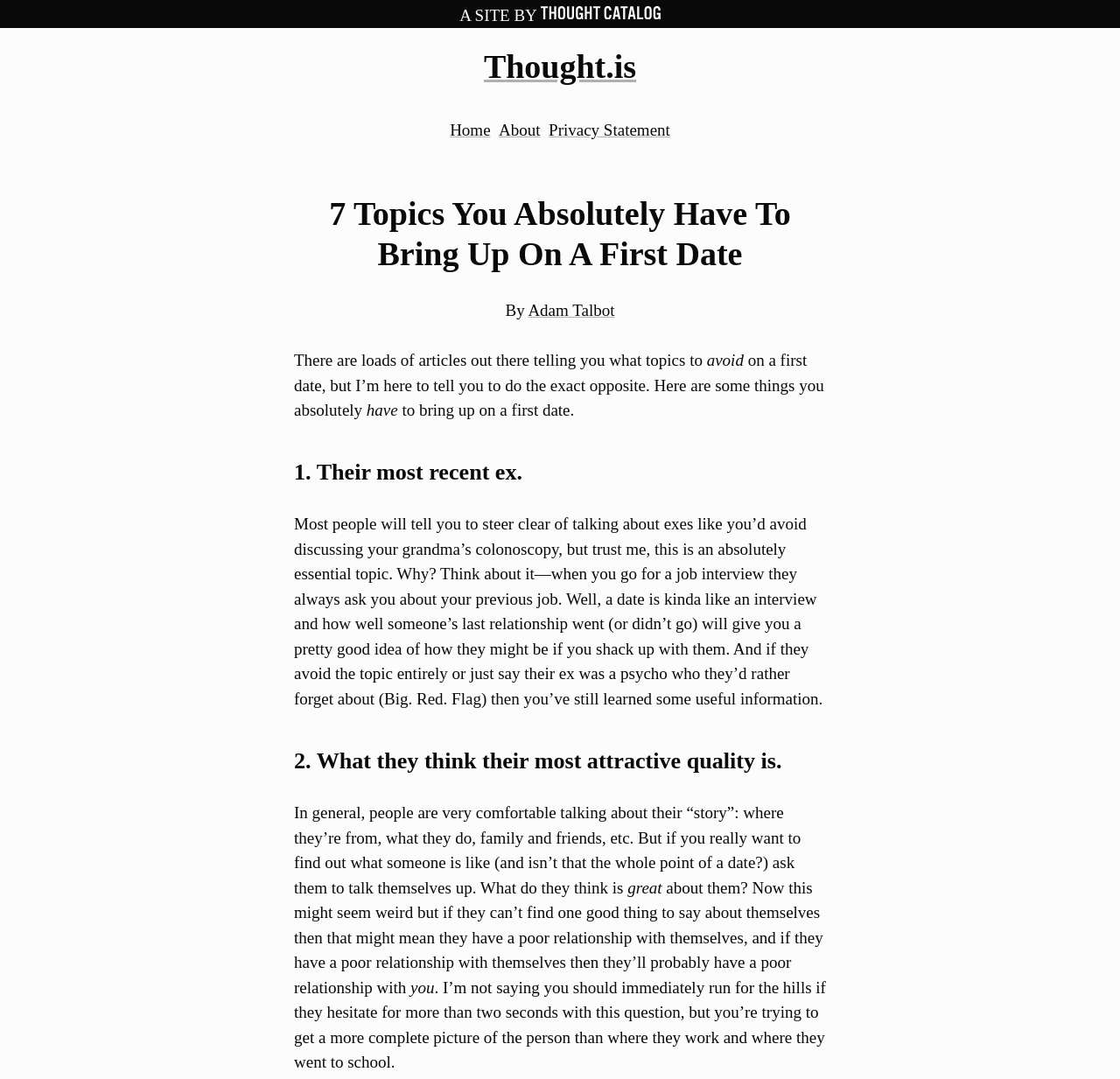Locate and extract the text of the main heading on the webpage.

7 Topics You Absolutely Have To Bring Up On A First Date